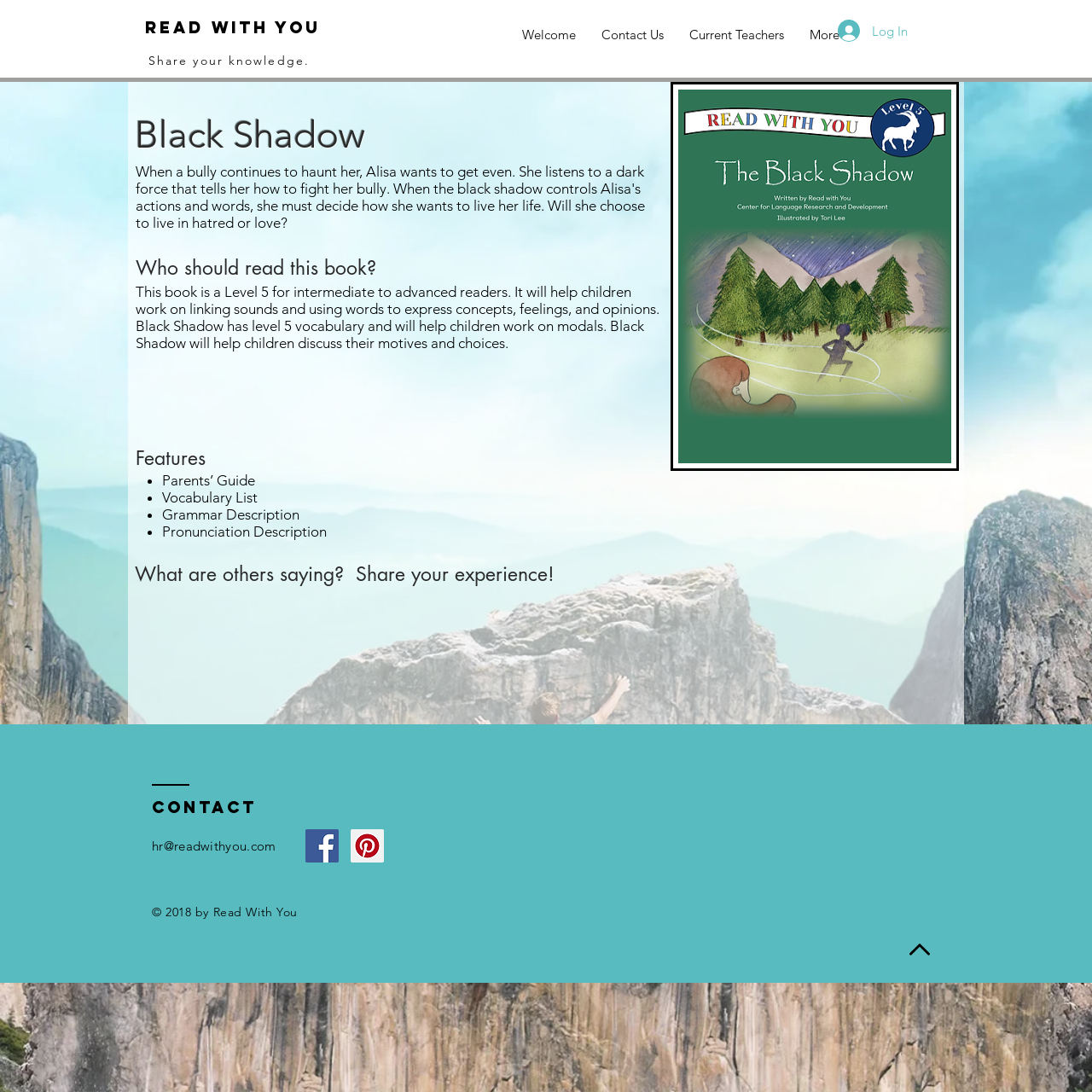Locate the bounding box coordinates of the area that needs to be clicked to fulfill the following instruction: "Contact via email". The coordinates should be in the format of four float numbers between 0 and 1, namely [left, top, right, bottom].

None